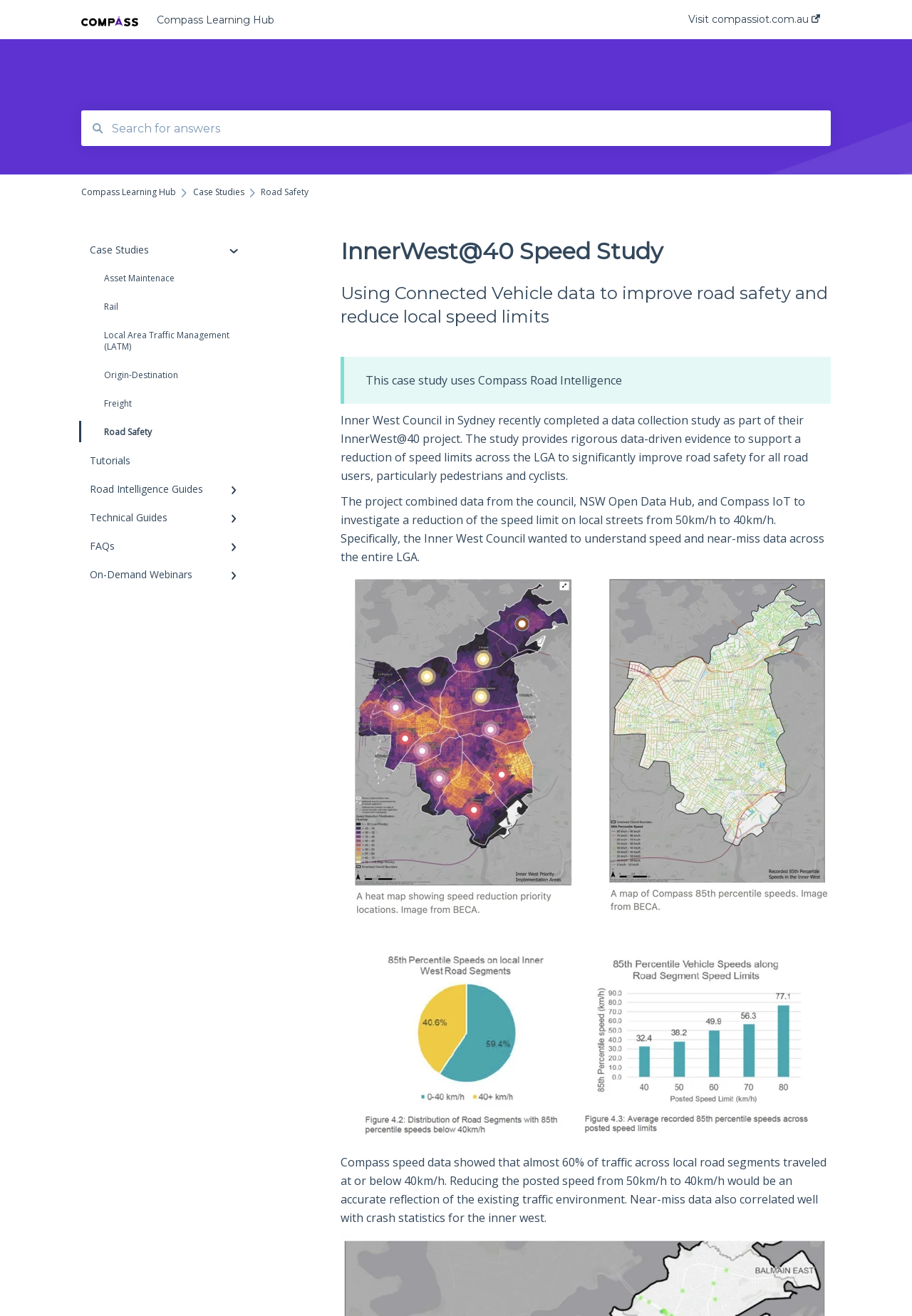Please identify the bounding box coordinates of the element on the webpage that should be clicked to follow this instruction: "Read about Road Safety". The bounding box coordinates should be given as four float numbers between 0 and 1, formatted as [left, top, right, bottom].

[0.286, 0.141, 0.339, 0.15]